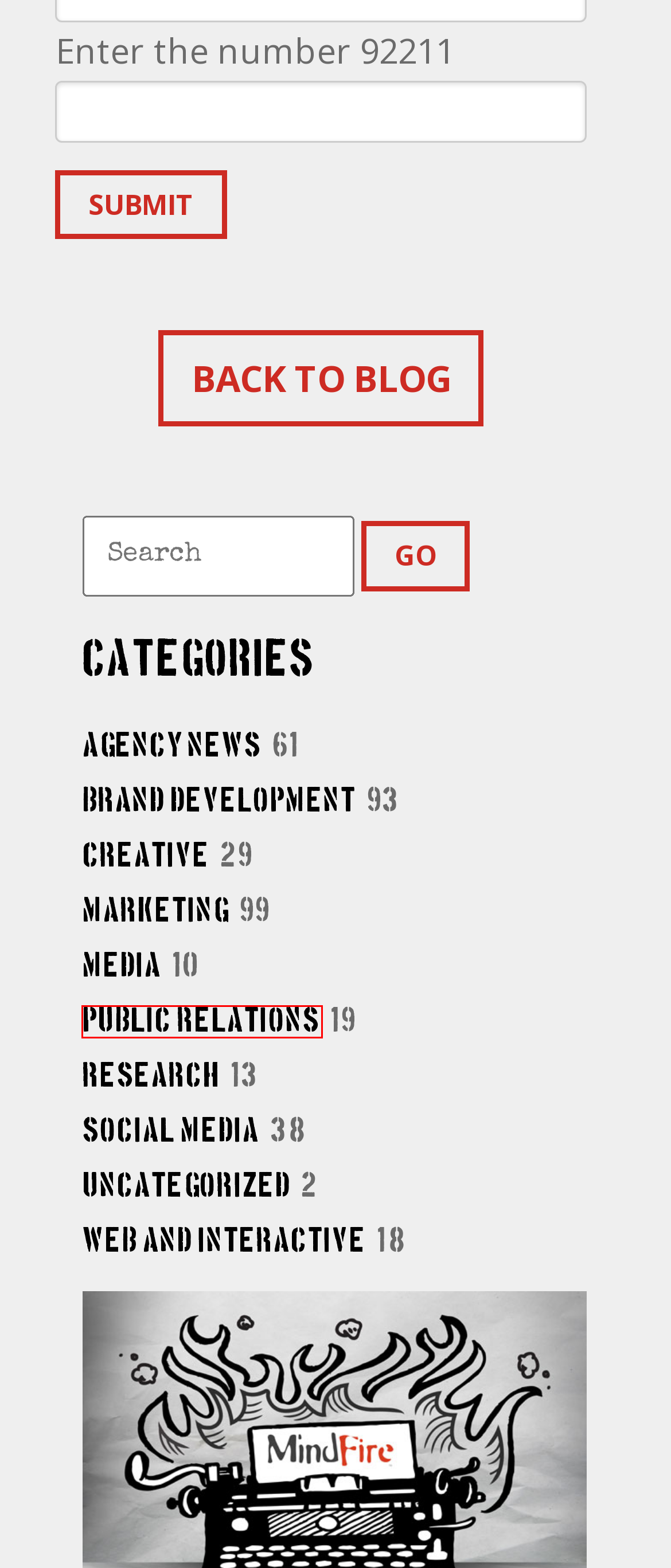Given a screenshot of a webpage with a red bounding box around a UI element, please identify the most appropriate webpage description that matches the new webpage after you click on the element. Here are the candidates:
A. Public Relations Archives - MindFire Communications
B. Uncategorized Archives - MindFire Communications
C. Research Archives - MindFire Communications
D. Social Media Archives - MindFire Communications
E. Creative Archives - MindFire Communications
F. Media Archives - MindFire Communications
G. Marketing Archives - MindFire Communications
H. Brand Development Archives - MindFire Communications

A